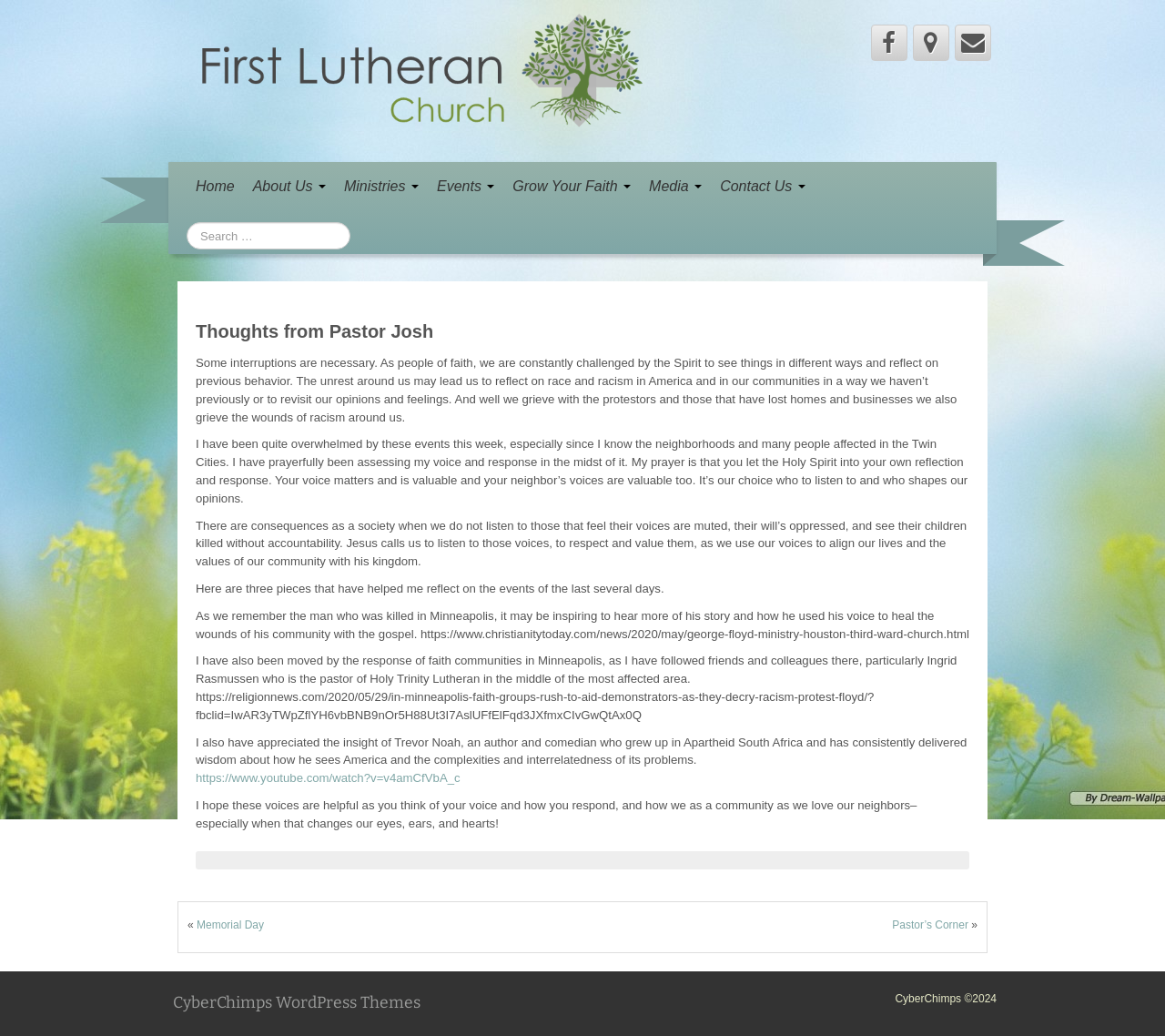Determine the bounding box coordinates of the clickable element to achieve the following action: 'Watch the YouTube video'. Provide the coordinates as four float values between 0 and 1, formatted as [left, top, right, bottom].

[0.168, 0.744, 0.395, 0.758]